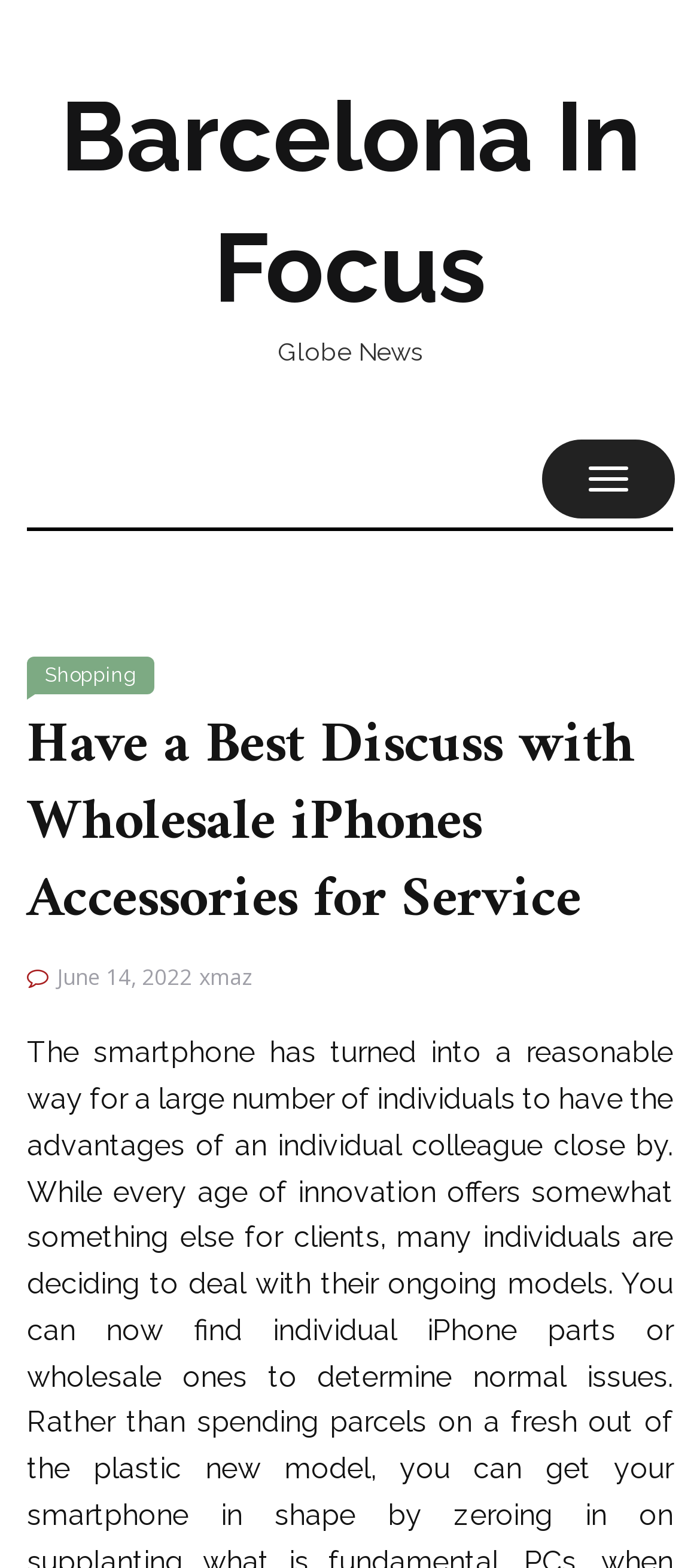What is the name of the news section?
From the image, respond using a single word or phrase.

Globe News